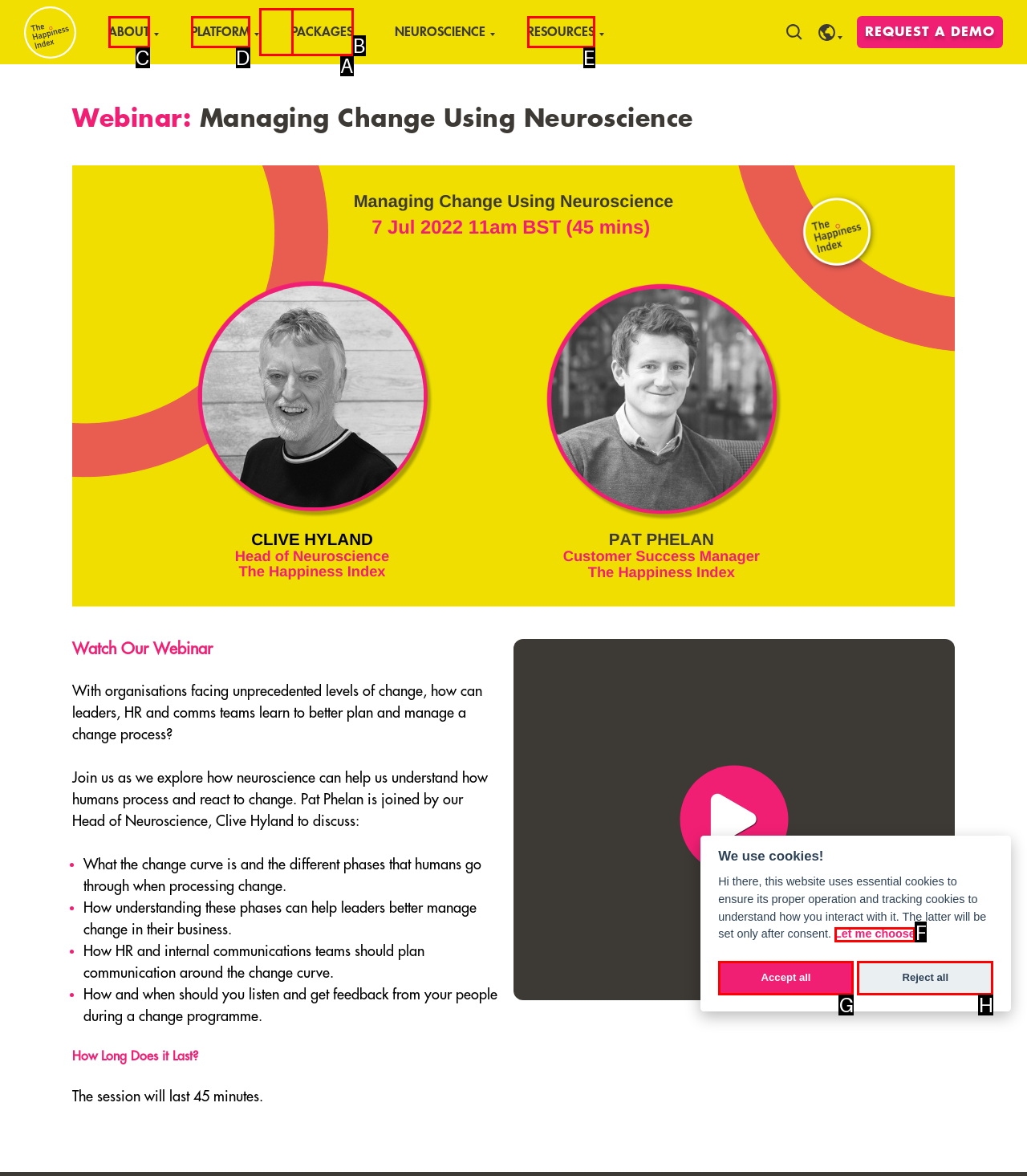Select the option that aligns with the description: ABOUT
Respond with the letter of the correct choice from the given options.

C